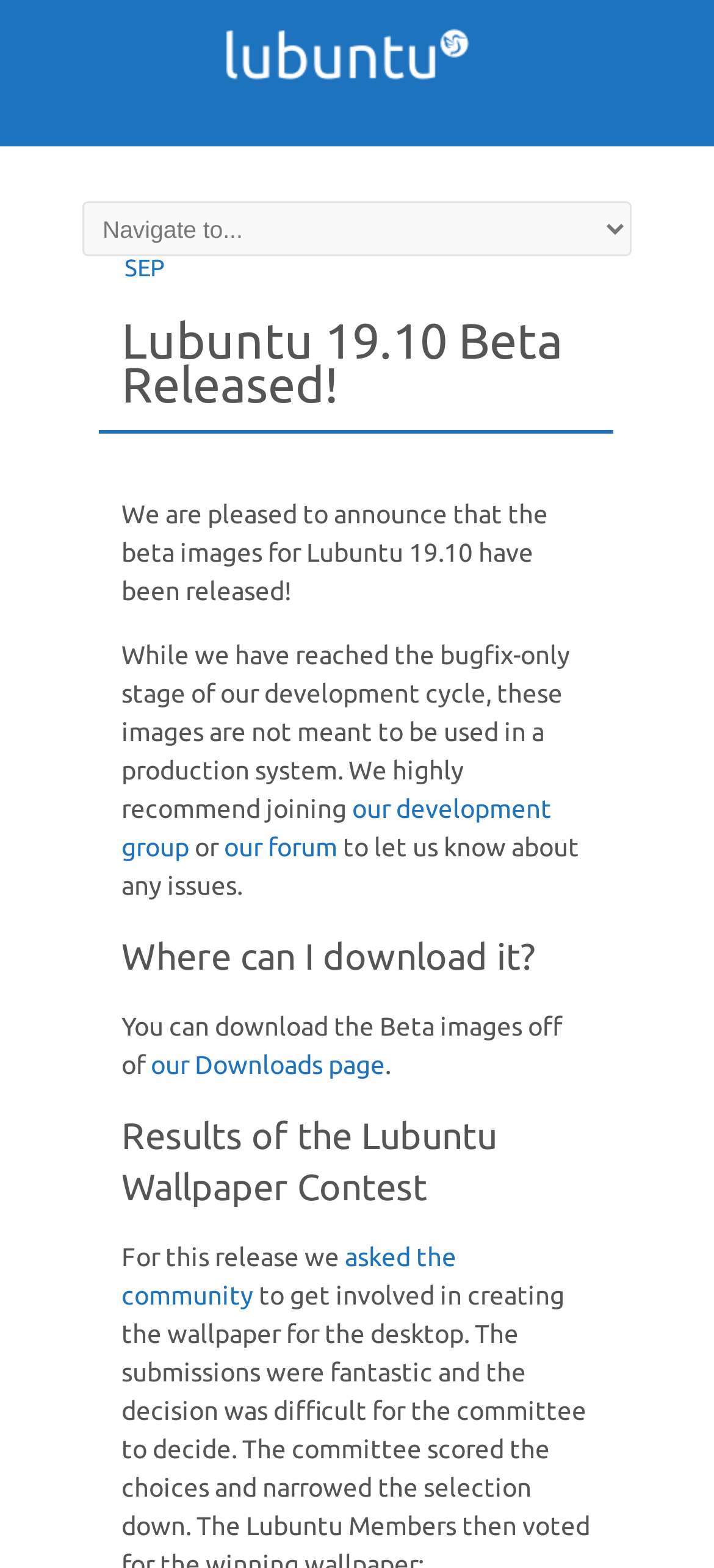Give a concise answer using one word or a phrase to the following question:
Where can the beta images be downloaded from?

Downloads page